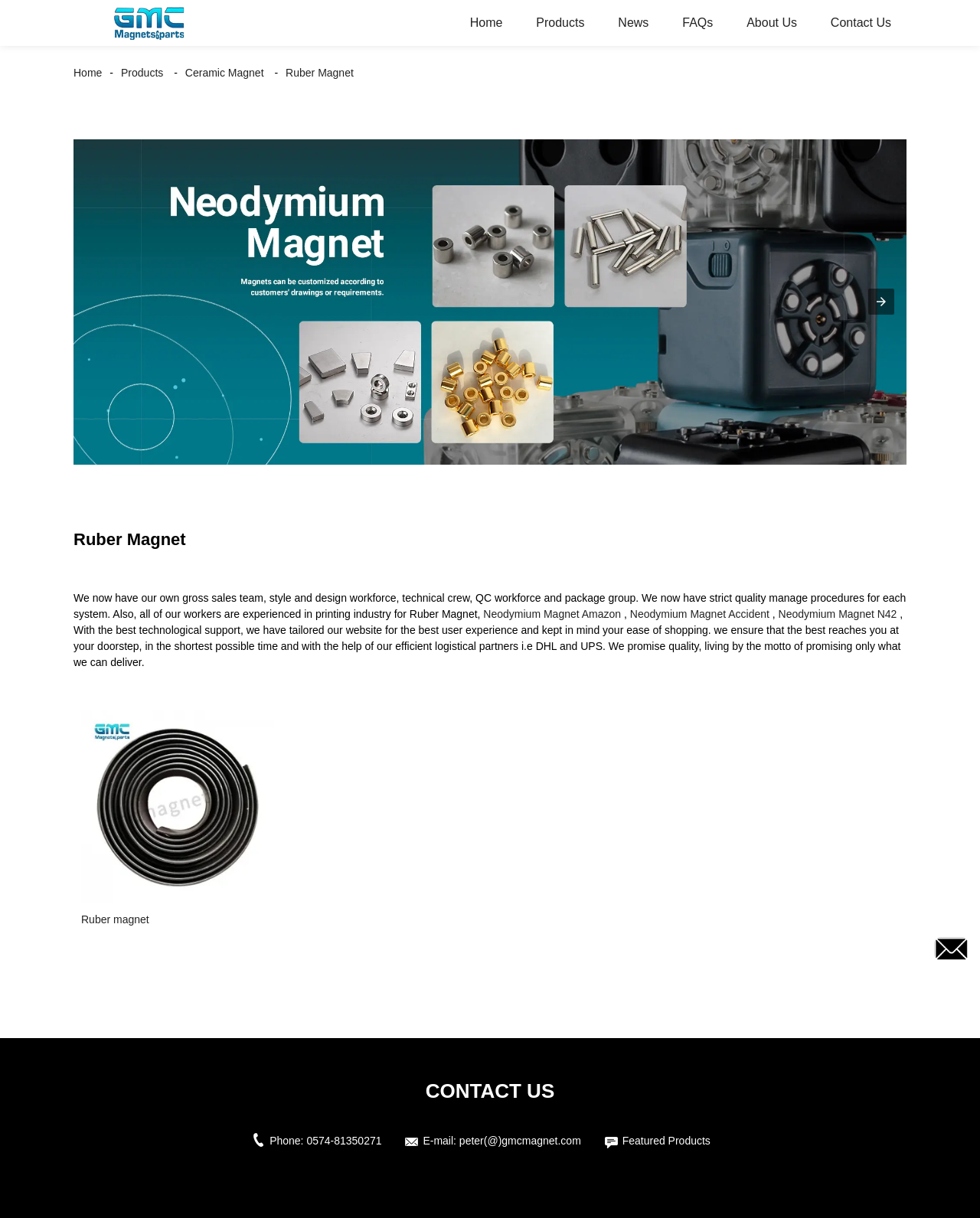Can you pinpoint the bounding box coordinates for the clickable element required for this instruction: "Go to the next item in carousel"? The coordinates should be four float numbers between 0 and 1, i.e., [left, top, right, bottom].

[0.886, 0.237, 0.912, 0.258]